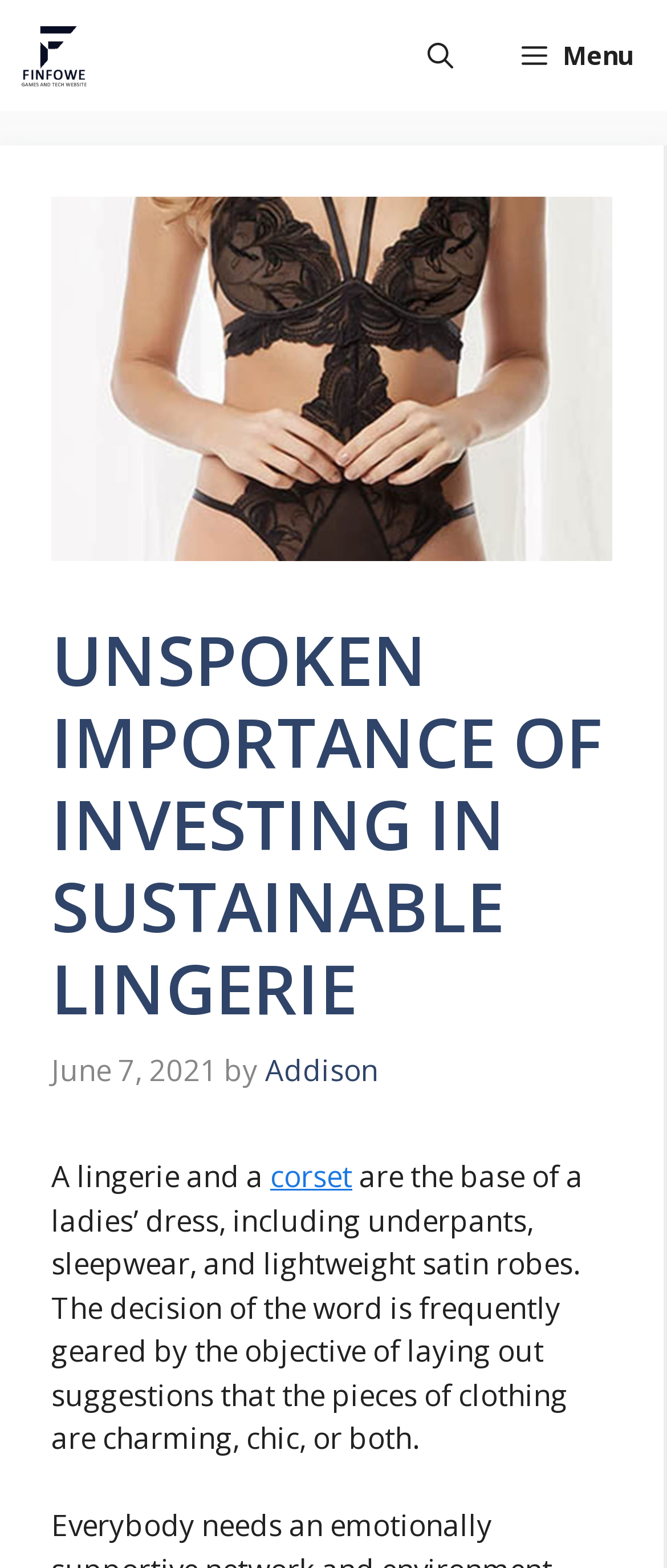Generate a thorough explanation of the webpage's elements.

The webpage appears to be an article or blog post about the importance of investing in sustainable lingerie. At the top of the page, there is a navigation bar with a link to "Finfowe-" accompanied by an image, and a button labeled "Menu" that controls the primary menu. To the right of the navigation bar, there is a link to "Open Search Bar".

Below the navigation bar, there is a header section that spans most of the width of the page. Within this section, there is a heading that reads "UNSPOKEN IMPORTANCE OF INVESTING IN SUSTAINABLE LINGERIE", followed by a timestamp indicating that the article was published on June 7, 2021, and the author's name, "Addison".

Below the header section, there is a paragraph of text that discusses the importance of lingerie and corsets in a lady's dress, including underpants, sleepwear, and lightweight satin robes. The text also mentions that the choice of words is often influenced by the objective of presenting the clothing as charming, chic, or both.